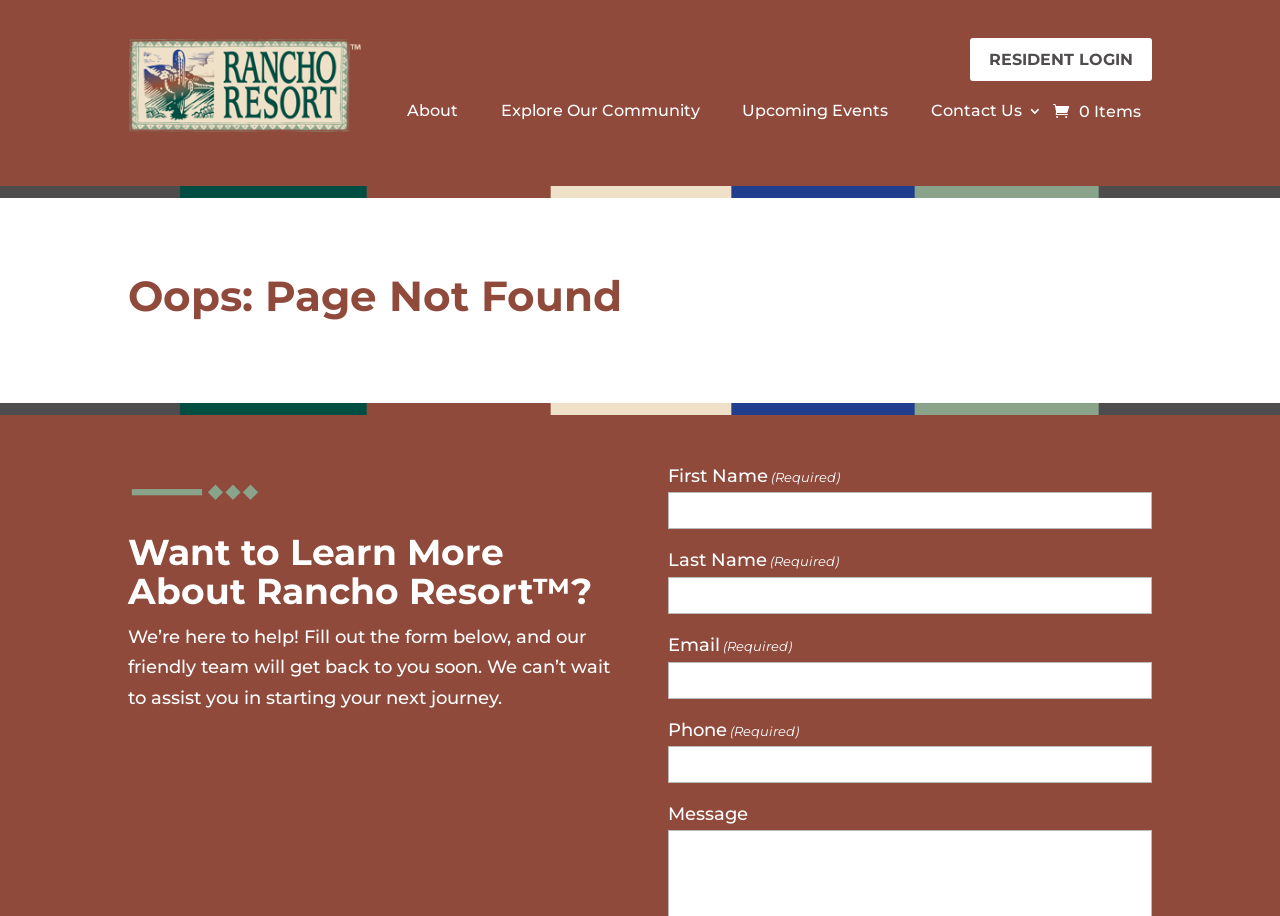Please specify the coordinates of the bounding box for the element that should be clicked to carry out this instruction: "Click the 'about' link". The coordinates must be four float numbers between 0 and 1, formatted as [left, top, right, bottom].

[0.318, 0.114, 0.358, 0.138]